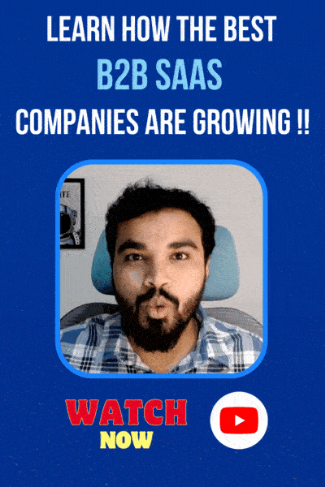Please look at the image and answer the question with a detailed explanation: What type of companies are the focus of the graphic?

The graphic is focused on the best B2B SaaS companies, as indicated by the bold text overlay 'LEARN HOW THE BEST B2B SAAS COMPANIES ARE GROWING !!', which suggests that the graphic is promoting a video or resource that provides insights on the growth of these companies.